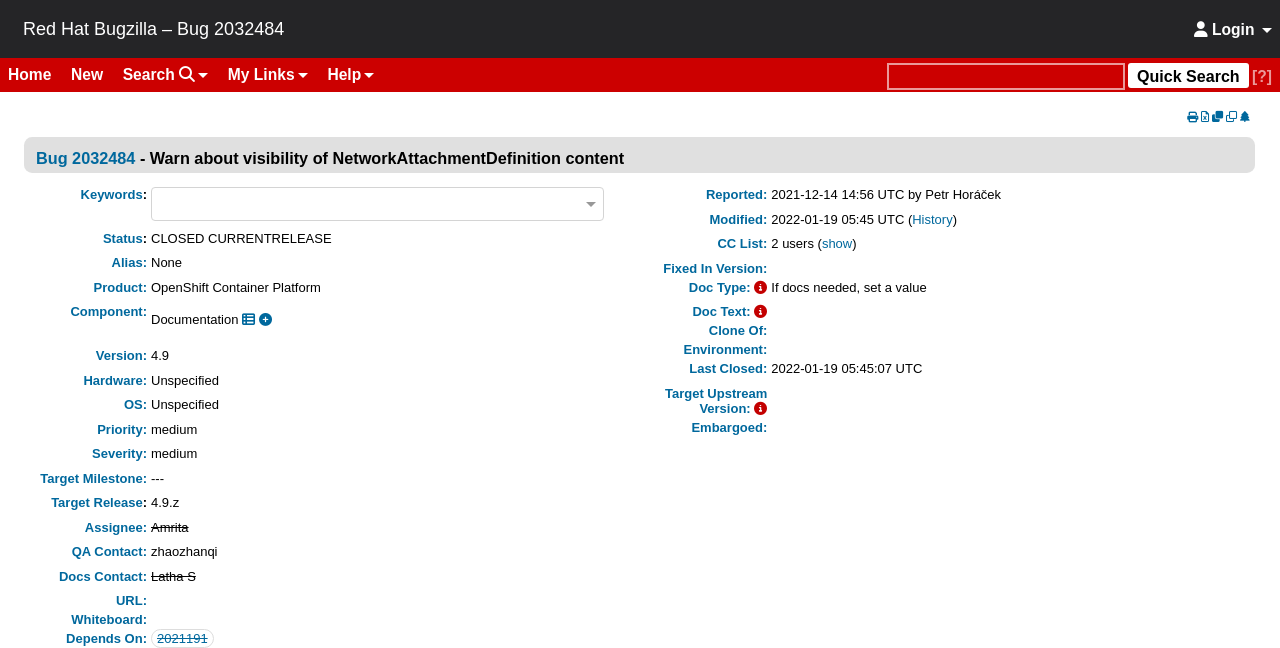What is the status of the bug?
Based on the image, answer the question with as much detail as possible.

The status of the bug can be found in the 'Status:' row, which is 'CLOSED CURRENTRELEASE'.